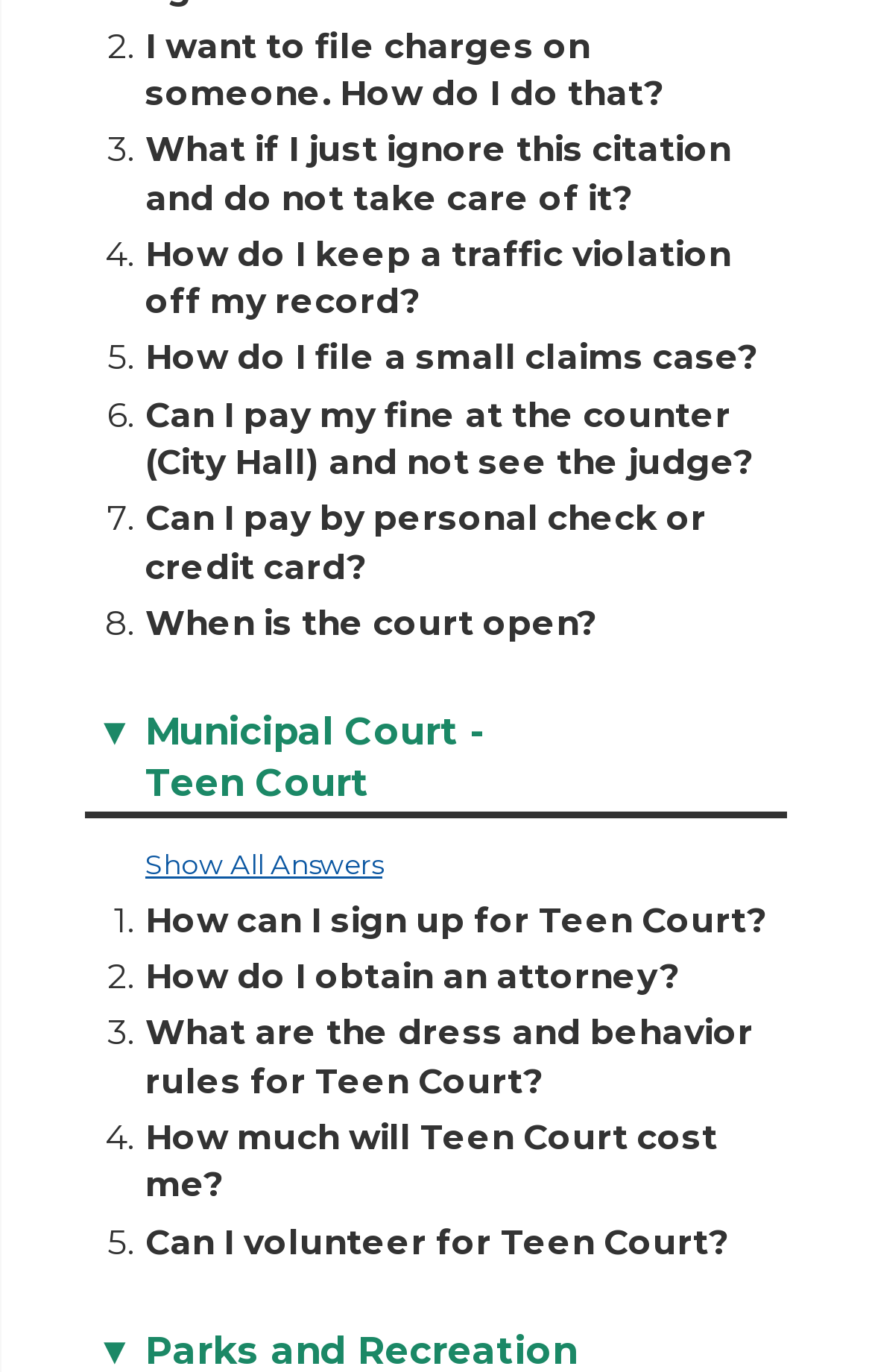Extract the bounding box coordinates for the UI element described by the text: "When is the court open?". The coordinates should be in the form of [left, top, right, bottom] with values between 0 and 1.

[0.167, 0.438, 0.685, 0.469]